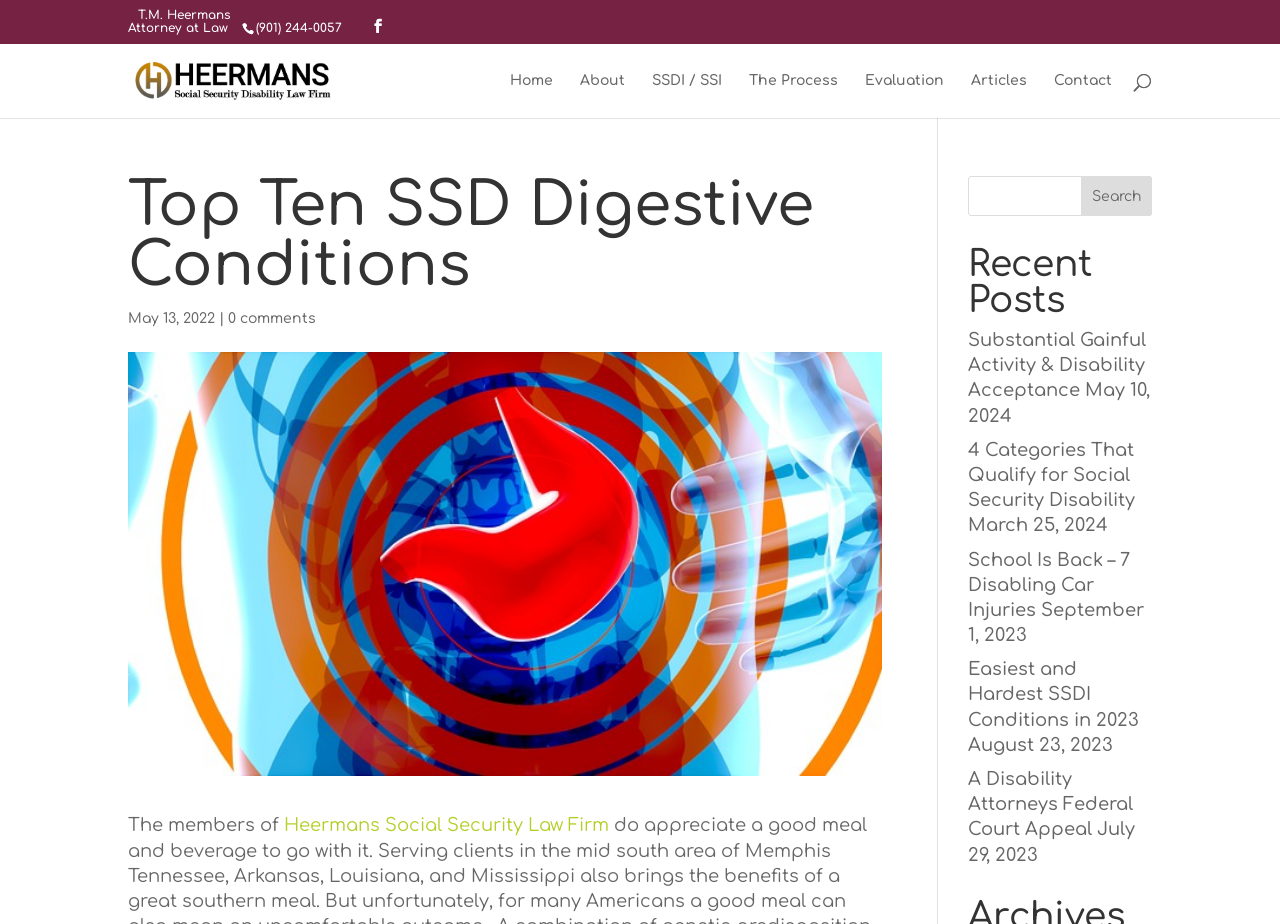Please identify the bounding box coordinates of the element's region that should be clicked to execute the following instruction: "Search for articles". The bounding box coordinates must be four float numbers between 0 and 1, i.e., [left, top, right, bottom].

[0.756, 0.19, 0.9, 0.234]